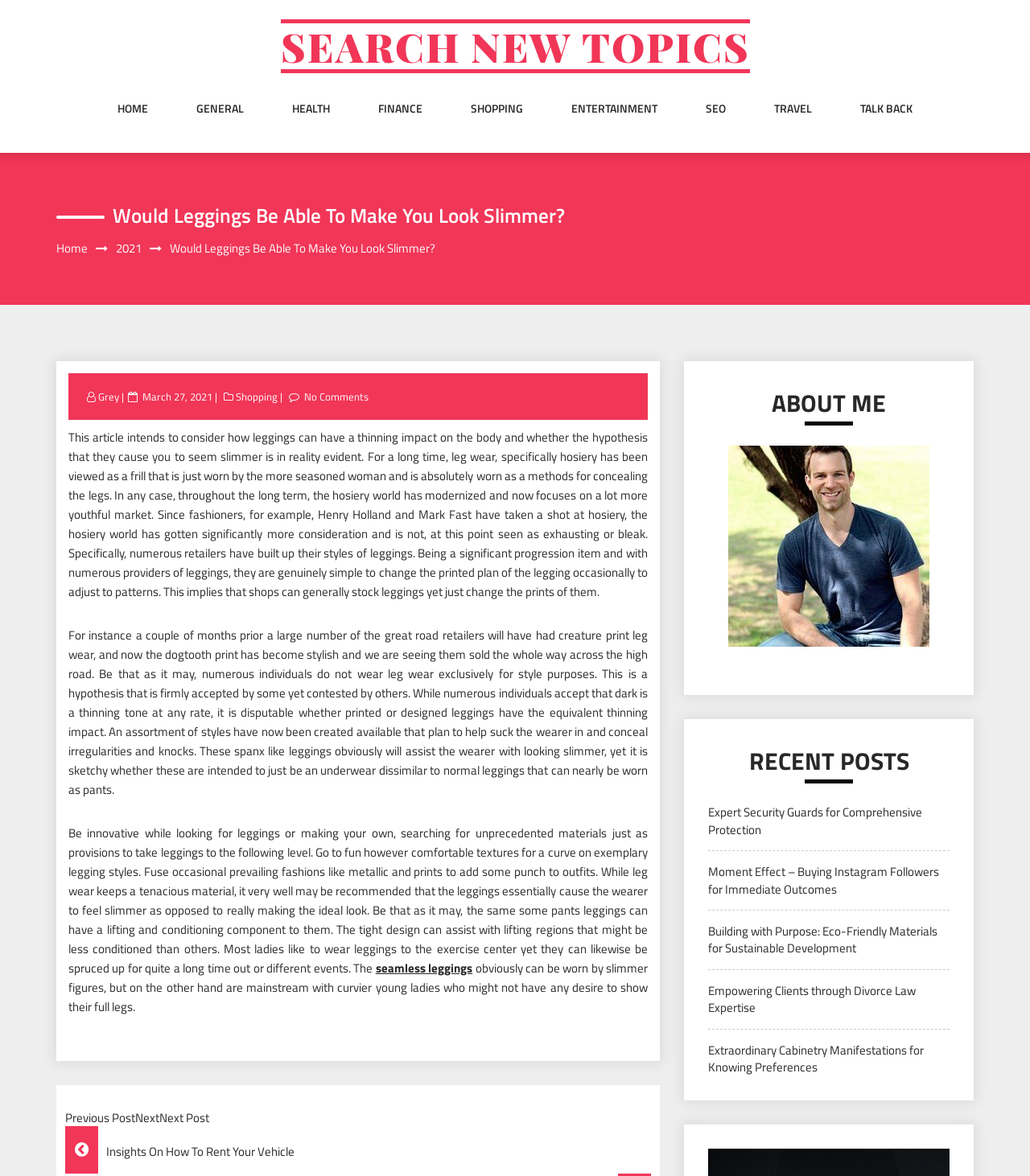Please identify the bounding box coordinates of the element's region that I should click in order to complete the following instruction: "Go to HOME page". The bounding box coordinates consist of four float numbers between 0 and 1, i.e., [left, top, right, bottom].

[0.114, 0.085, 0.144, 0.127]